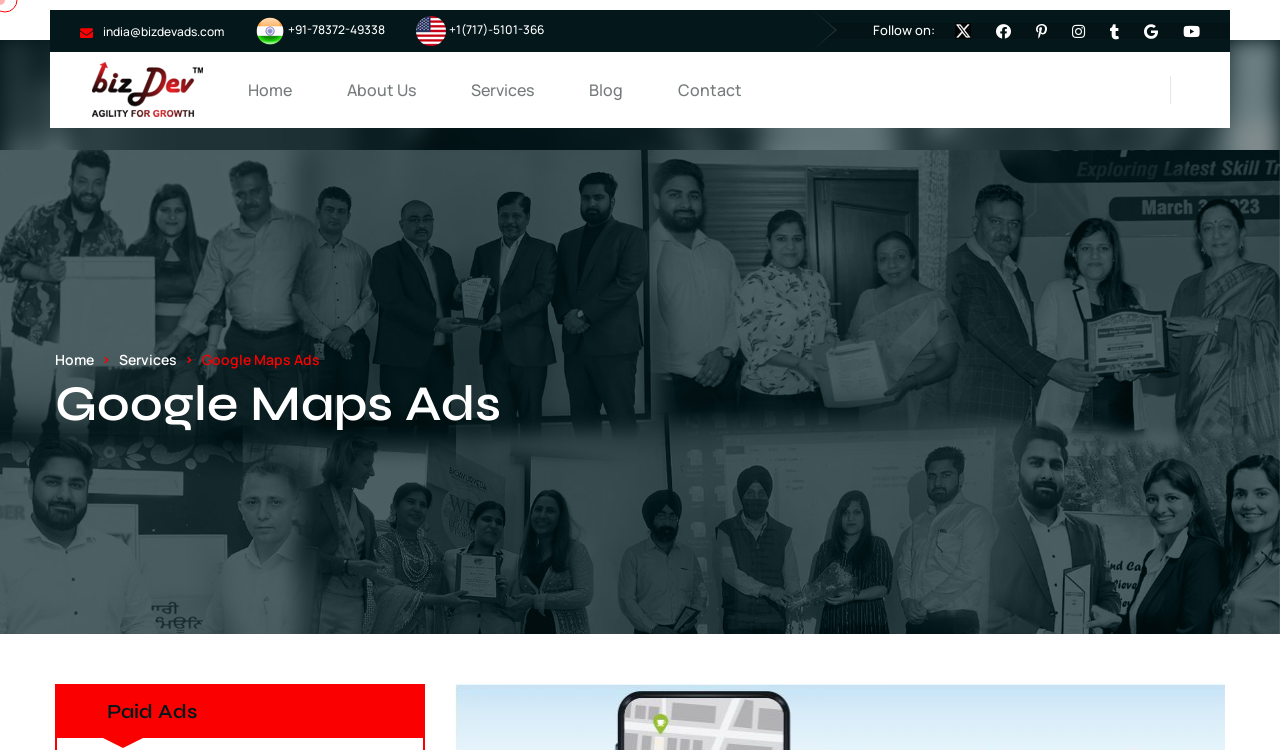Ascertain the bounding box coordinates for the UI element detailed here: "About Us". The coordinates should be provided as [left, top, right, bottom] with each value being a float between 0 and 1.

[0.271, 0.1, 0.325, 0.14]